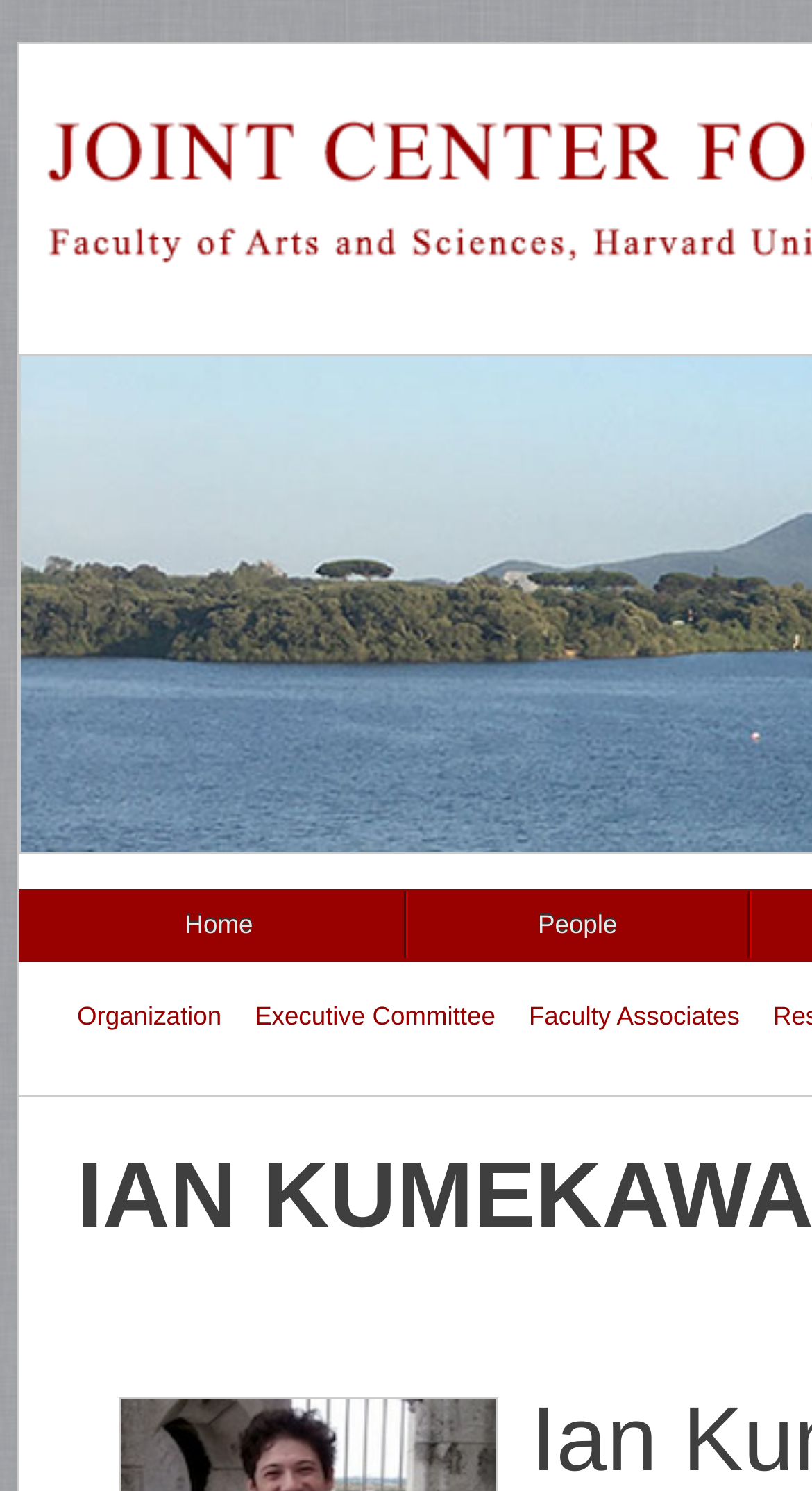Extract the bounding box coordinates for the HTML element that matches this description: "Organization". The coordinates should be four float numbers between 0 and 1, i.e., [left, top, right, bottom].

[0.074, 0.663, 0.293, 0.701]